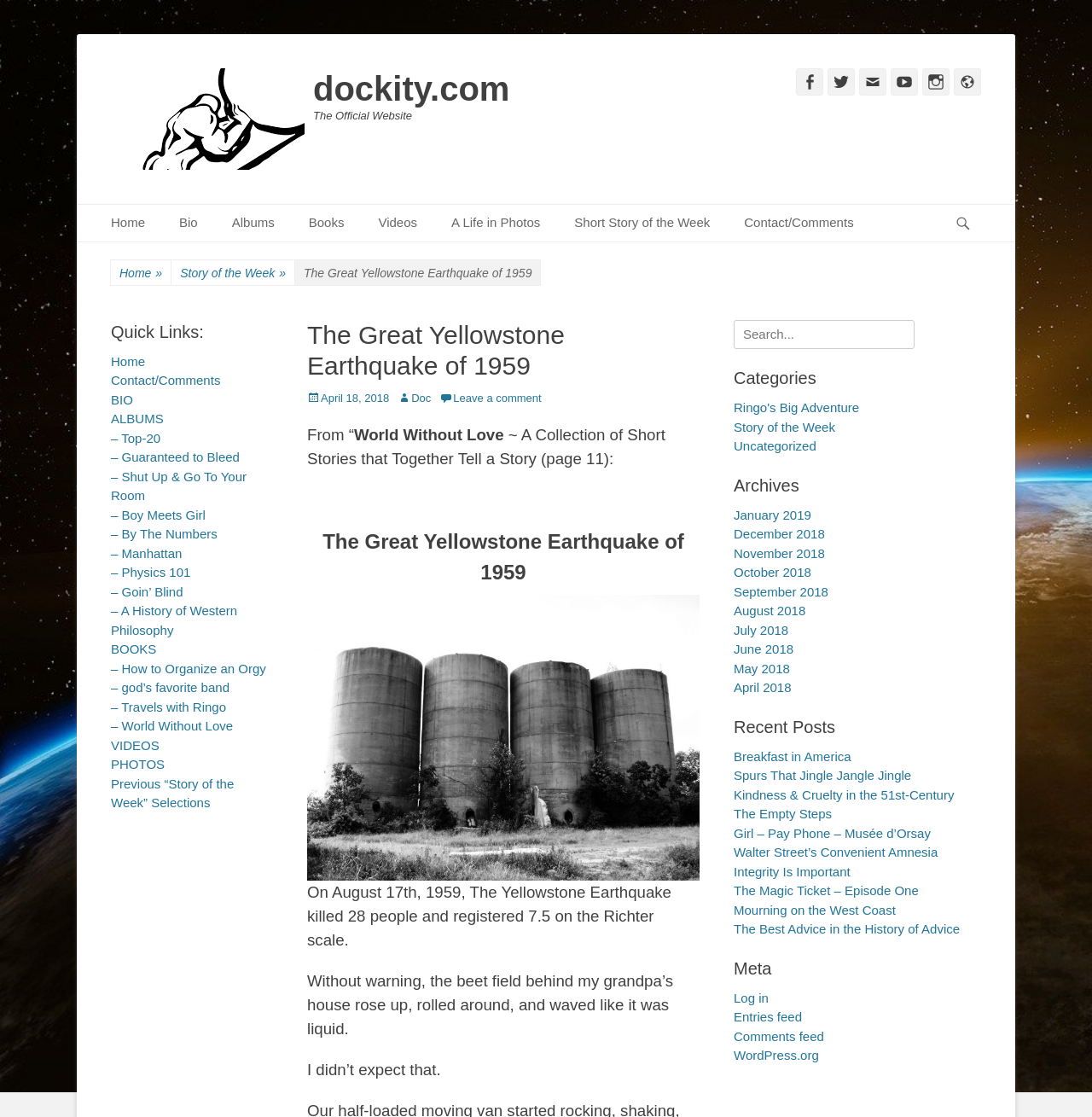Please identify the bounding box coordinates of the region to click in order to complete the given instruction: "View the albums". The coordinates should be four float numbers between 0 and 1, i.e., [left, top, right, bottom].

[0.197, 0.183, 0.267, 0.216]